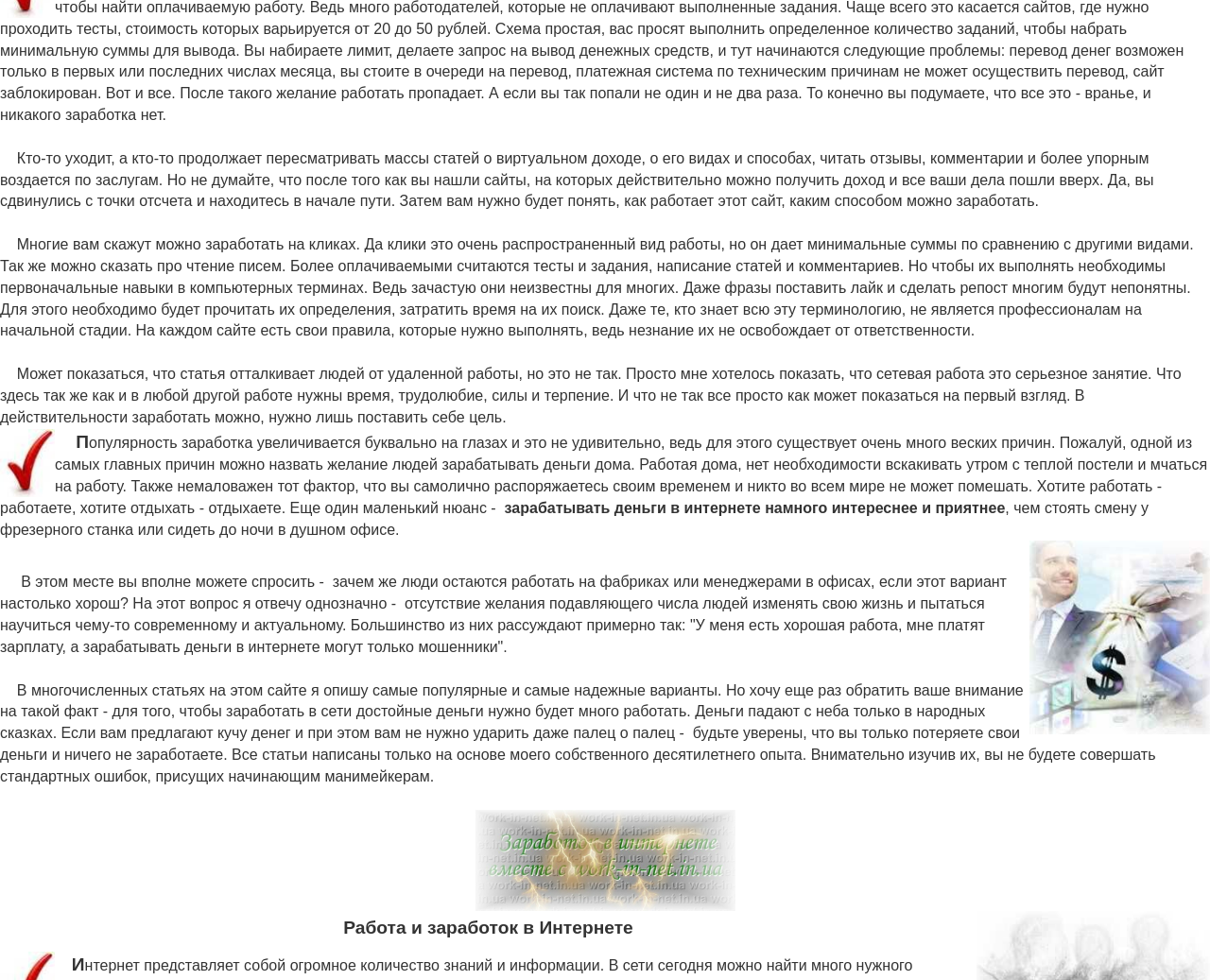Based on the image, give a detailed response to the question: What is the purpose of the image with the text 'обратите внимание'?

The image with the text 'обратите внимание' (which means 'pay attention' in Russian) appears to be a visual cue to draw the reader's attention to the importance of the surrounding text. It is likely intended to emphasize the significance of the information being presented and to encourage the reader to take it seriously.